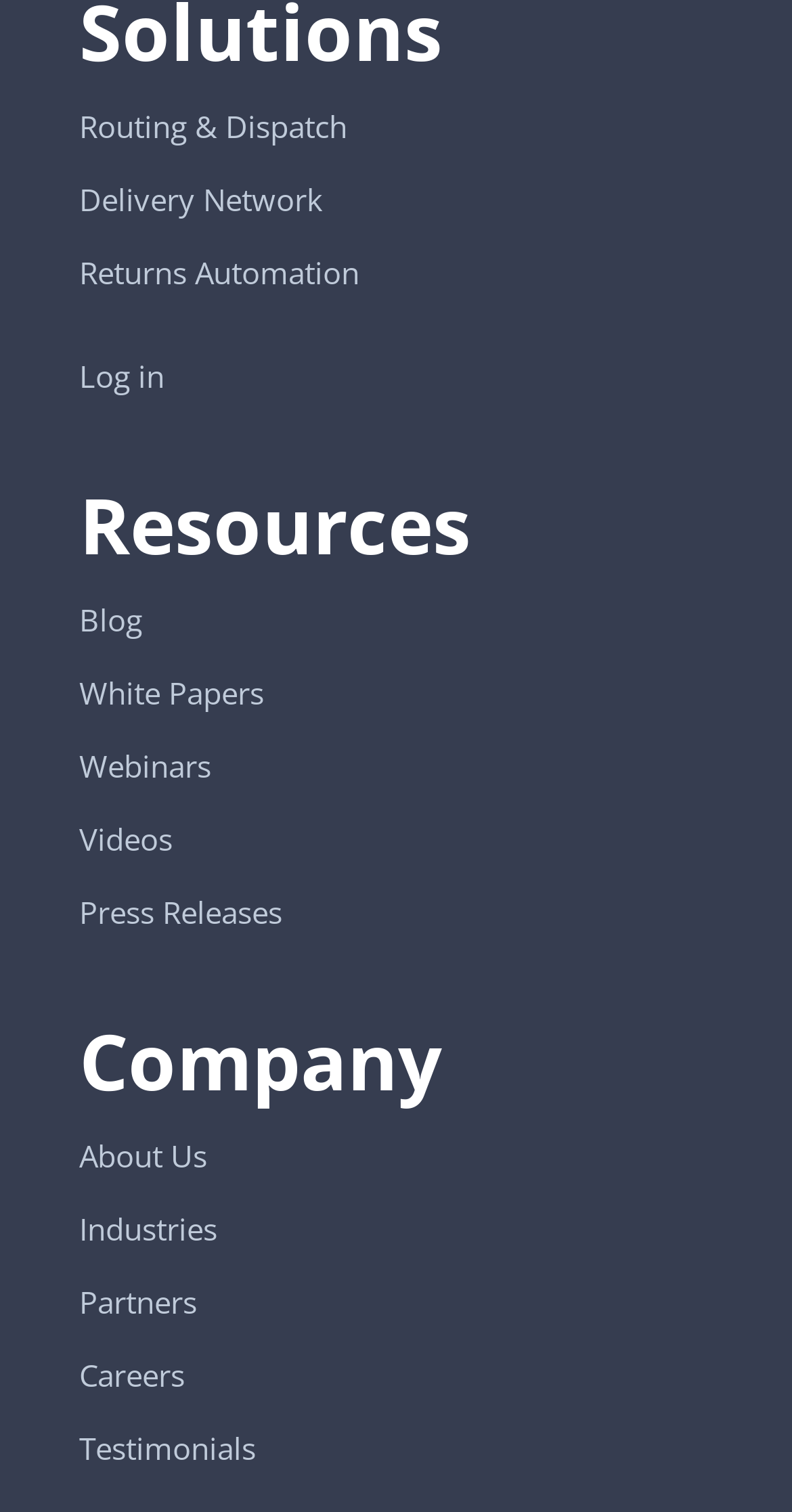What is the last link in the 'Company' section?
Examine the image and provide an in-depth answer to the question.

In the 'Company' section, which is a heading element located at [0.1, 0.675, 0.559, 0.739], I found several links to different company-related pages. The last link in this section is 'Testimonials', which has a bounding box of [0.1, 0.944, 0.323, 0.97].